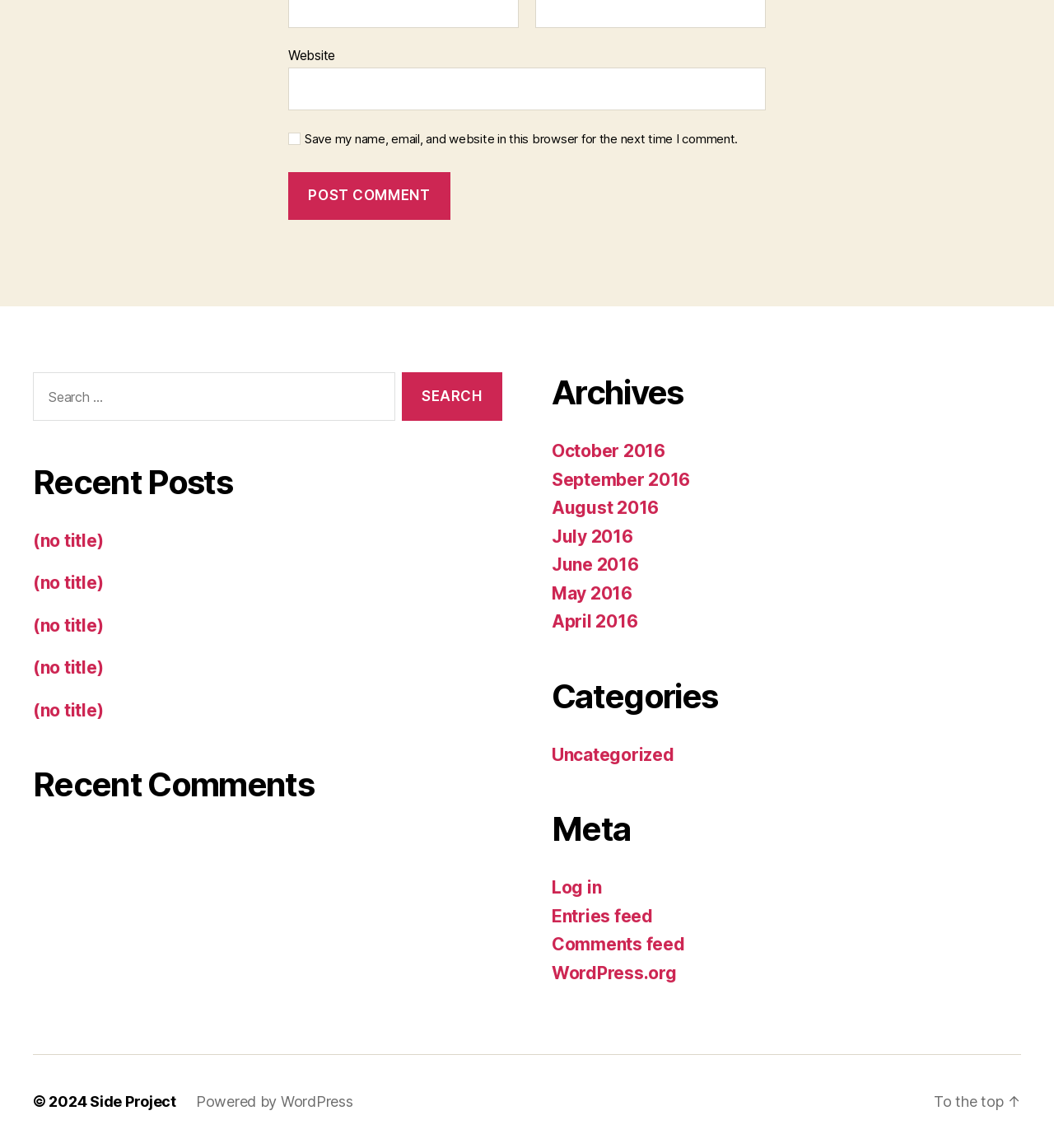Determine the bounding box coordinates of the UI element described below. Use the format (top-left x, top-left y, bottom-right x, bottom-right y) with floating point numbers between 0 and 1: (no title)

[0.031, 0.462, 0.098, 0.48]